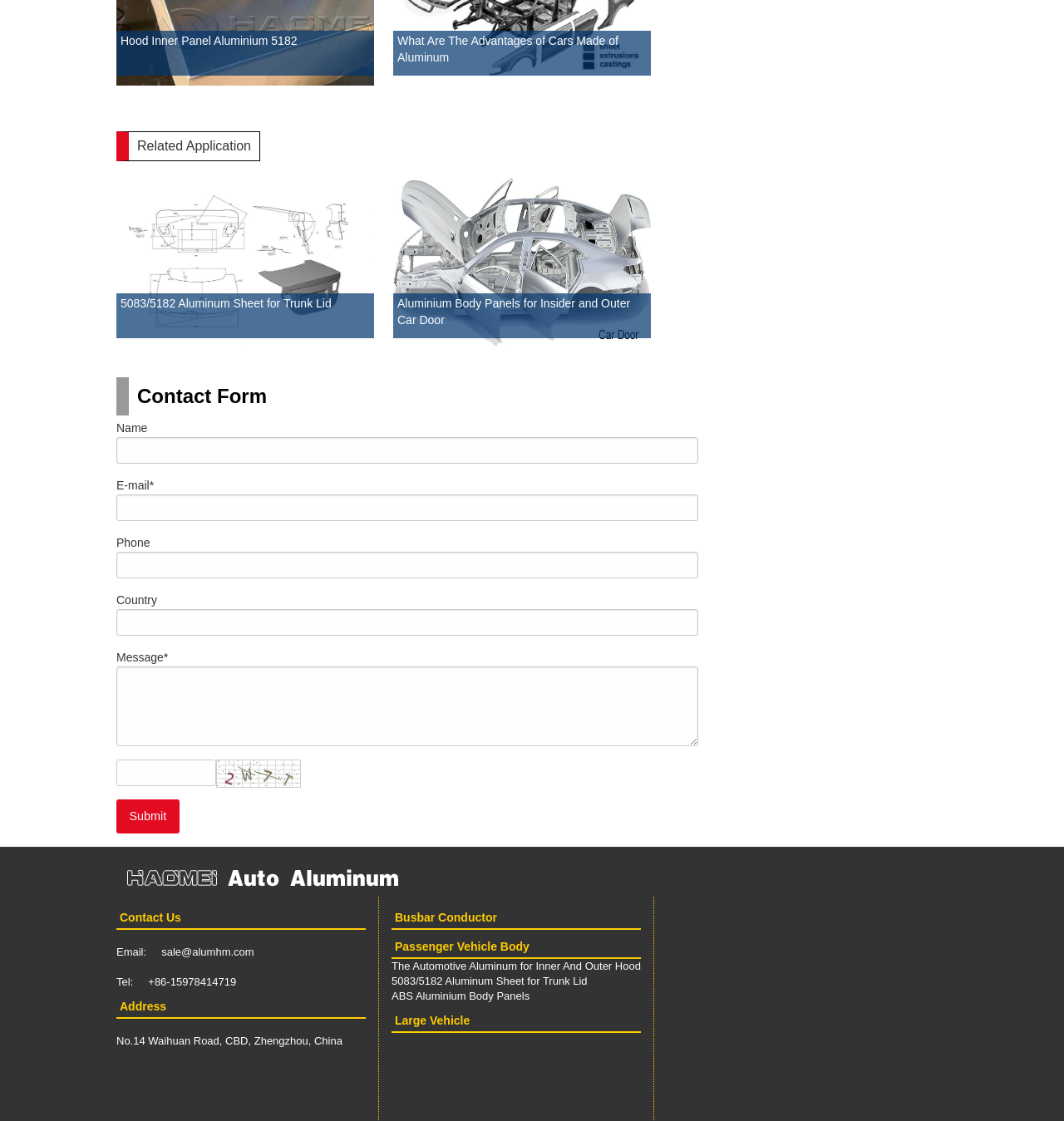Given the element description "name="name"" in the screenshot, predict the bounding box coordinates of that UI element.

[0.109, 0.39, 0.656, 0.414]